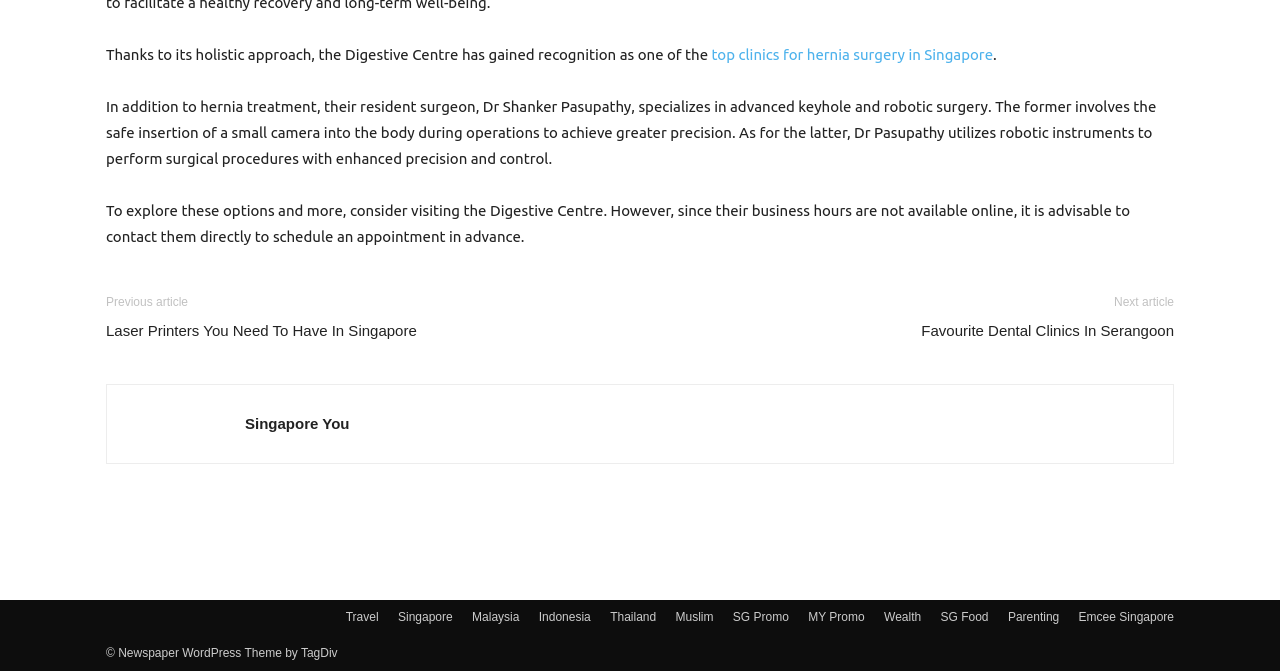Please answer the following question using a single word or phrase: 
What is the Digestive Centre recognized for?

top clinics for hernia surgery